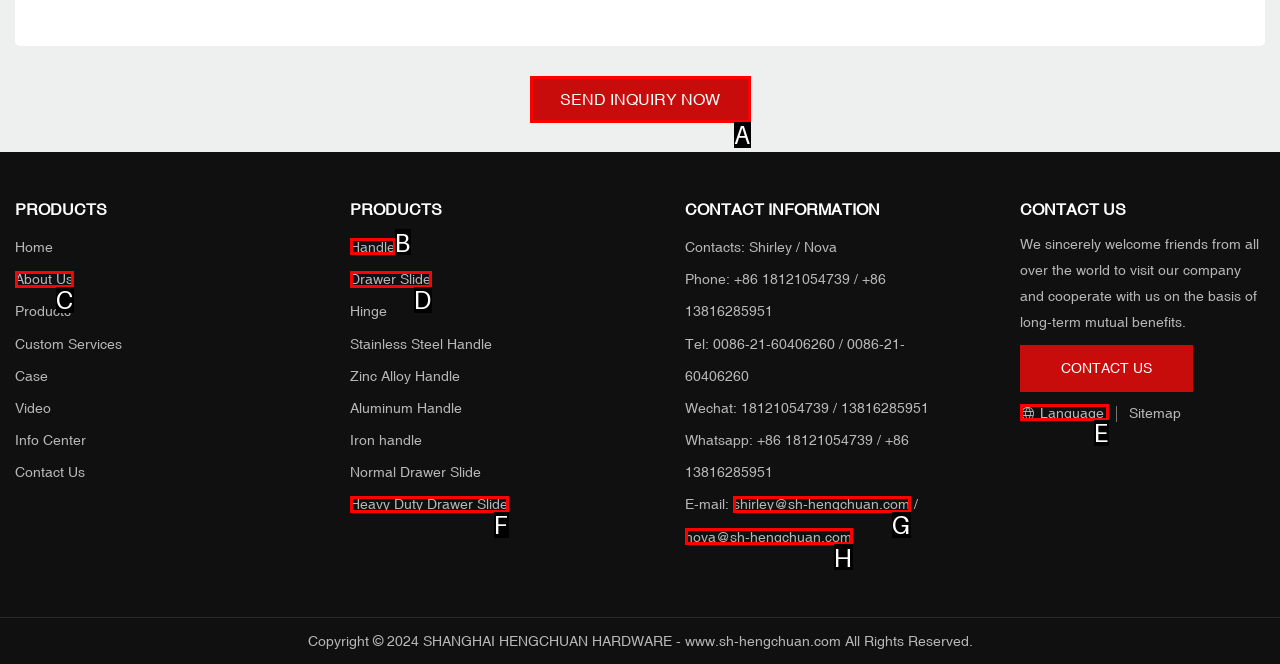Choose the HTML element that matches the description: Heavy Duty Drawer Slide
Reply with the letter of the correct option from the given choices.

F